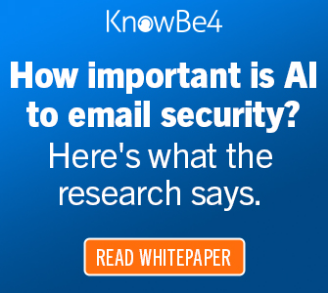What is the purpose of the 'READ WHITEPAPER' button?
Can you offer a detailed and complete answer to this question?

The 'READ WHITEPAPER' button is designed to draw attention, making it easy for viewers to access further information about the research insights related to cybersecurity, as stated in the caption.